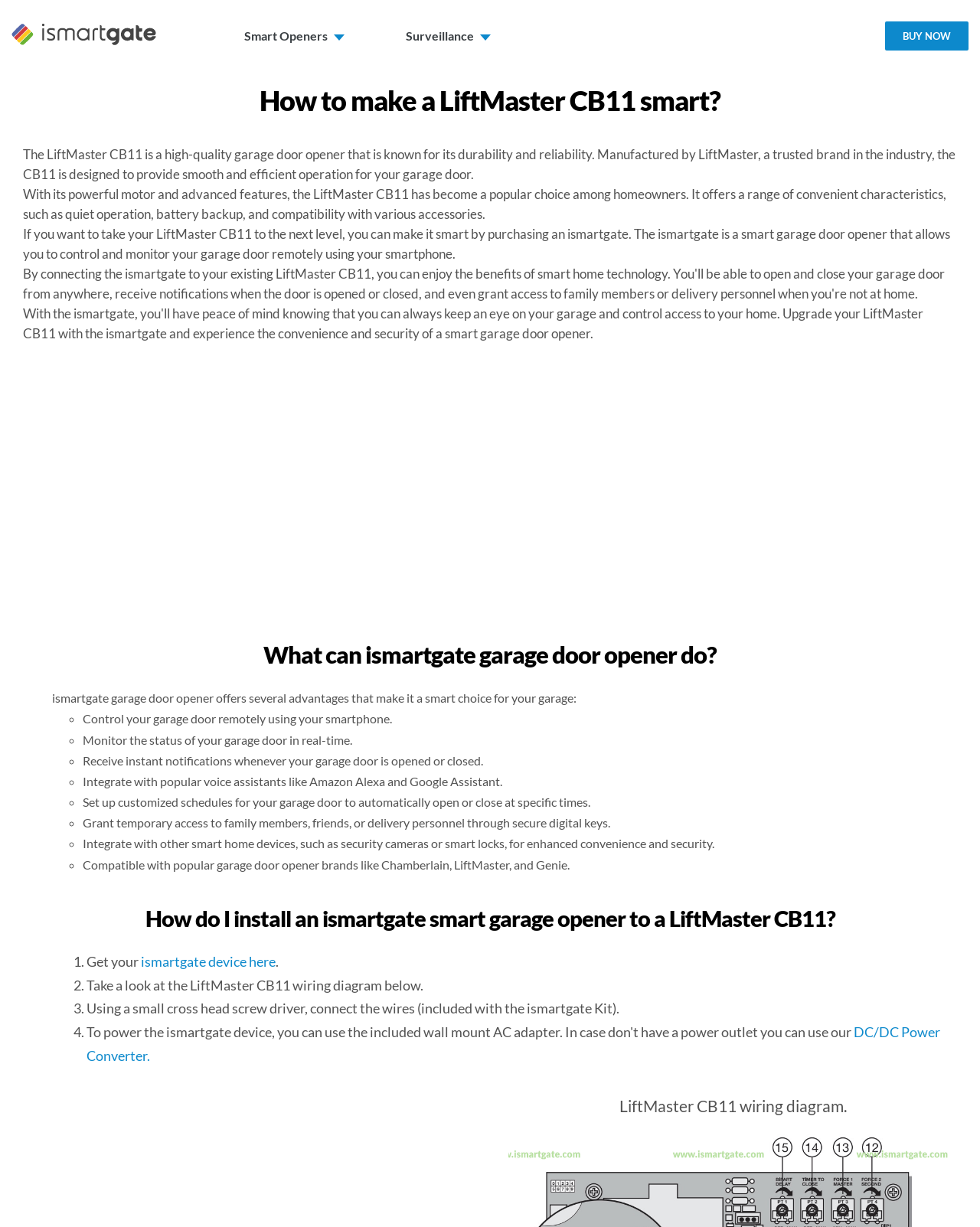Determine the bounding box coordinates of the section to be clicked to follow the instruction: "Click the 'Smart Openers' link". The coordinates should be given as four float numbers between 0 and 1, formatted as [left, top, right, bottom].

[0.249, 0.0, 0.352, 0.056]